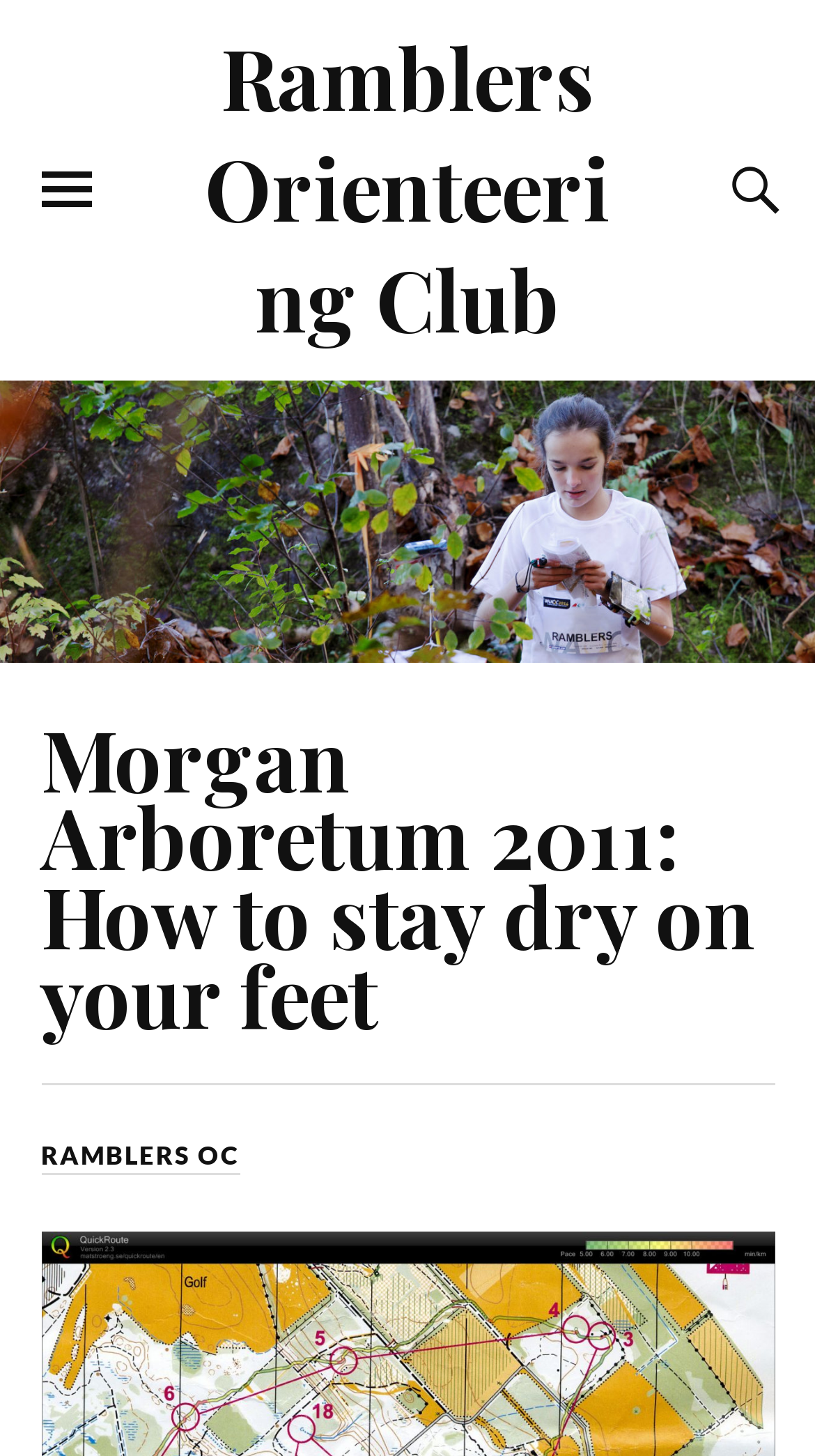Explain the contents of the webpage comprehensively.

The webpage appears to be about the Morgan Arboretum 2011 event, specifically focusing on how to stay dry on your feet, and is related to the Ramblers Orienteering Club. 

At the top of the page, there are two buttons: one to toggle the mobile menu, located on the left side, and another to toggle the search field, positioned on the right side. 

Below these buttons, there is a large figure or image that spans the entire width of the page. 

Within this figure, there is a prominent heading that reads "Morgan Arboretum 2011: How to stay dry on your feet", which is centered near the top of the figure. 

Directly above this heading, there is a link with the same text, "Morgan Arboretum 2011: How to stay dry on your feet". 

Further down, within the figure, there is another link that reads "RAMBLERS OC", positioned near the bottom of the figure. 

Additionally, at the top of the page, there is a link to the "Ramblers Orienteering Club" website, located near the center of the page.